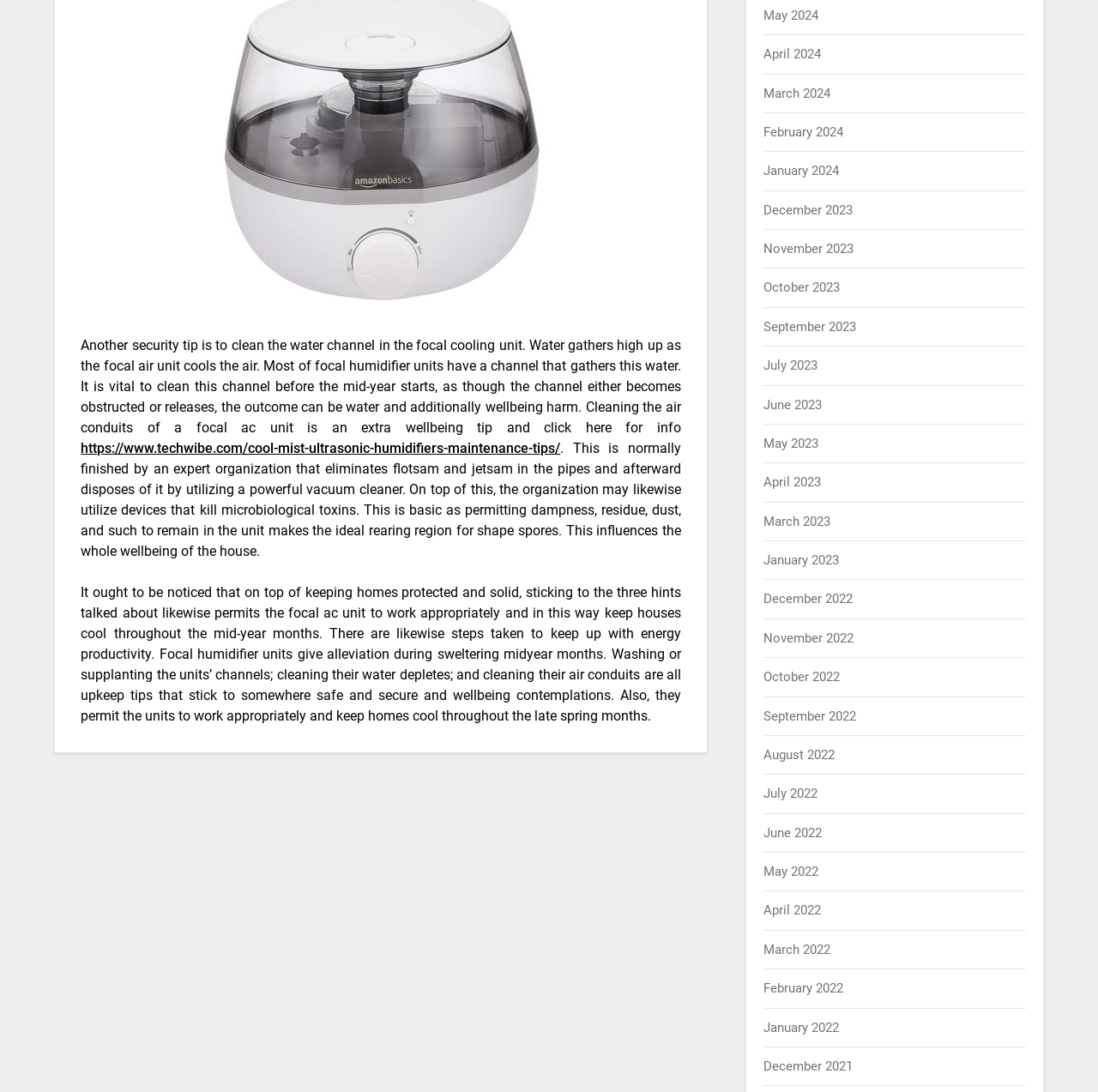Give the bounding box coordinates for the element described as: "https://www.techwibe.com/cool-mist-ultrasonic-humidifiers-maintenance-tips/".

[0.074, 0.403, 0.51, 0.418]